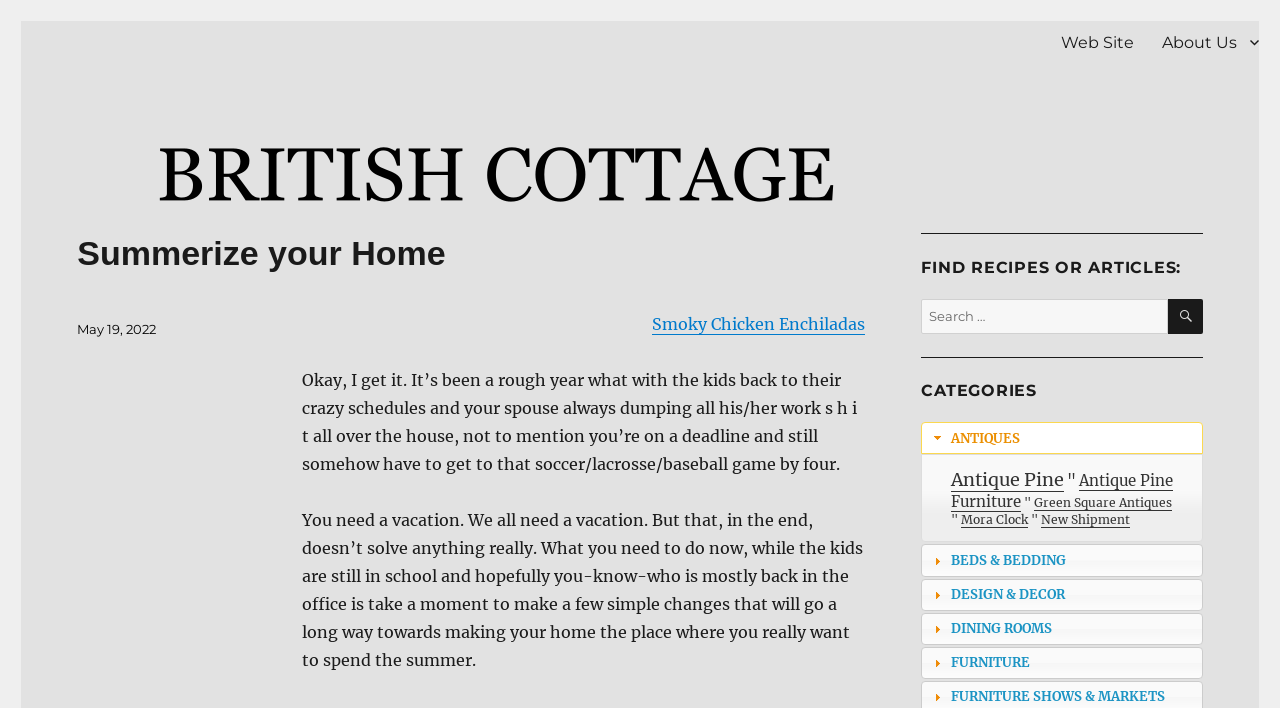Determine the bounding box coordinates of the section to be clicked to follow the instruction: "Explore the 'ANTIQUES' category". The coordinates should be given as four float numbers between 0 and 1, formatted as [left, top, right, bottom].

[0.72, 0.596, 0.94, 0.642]